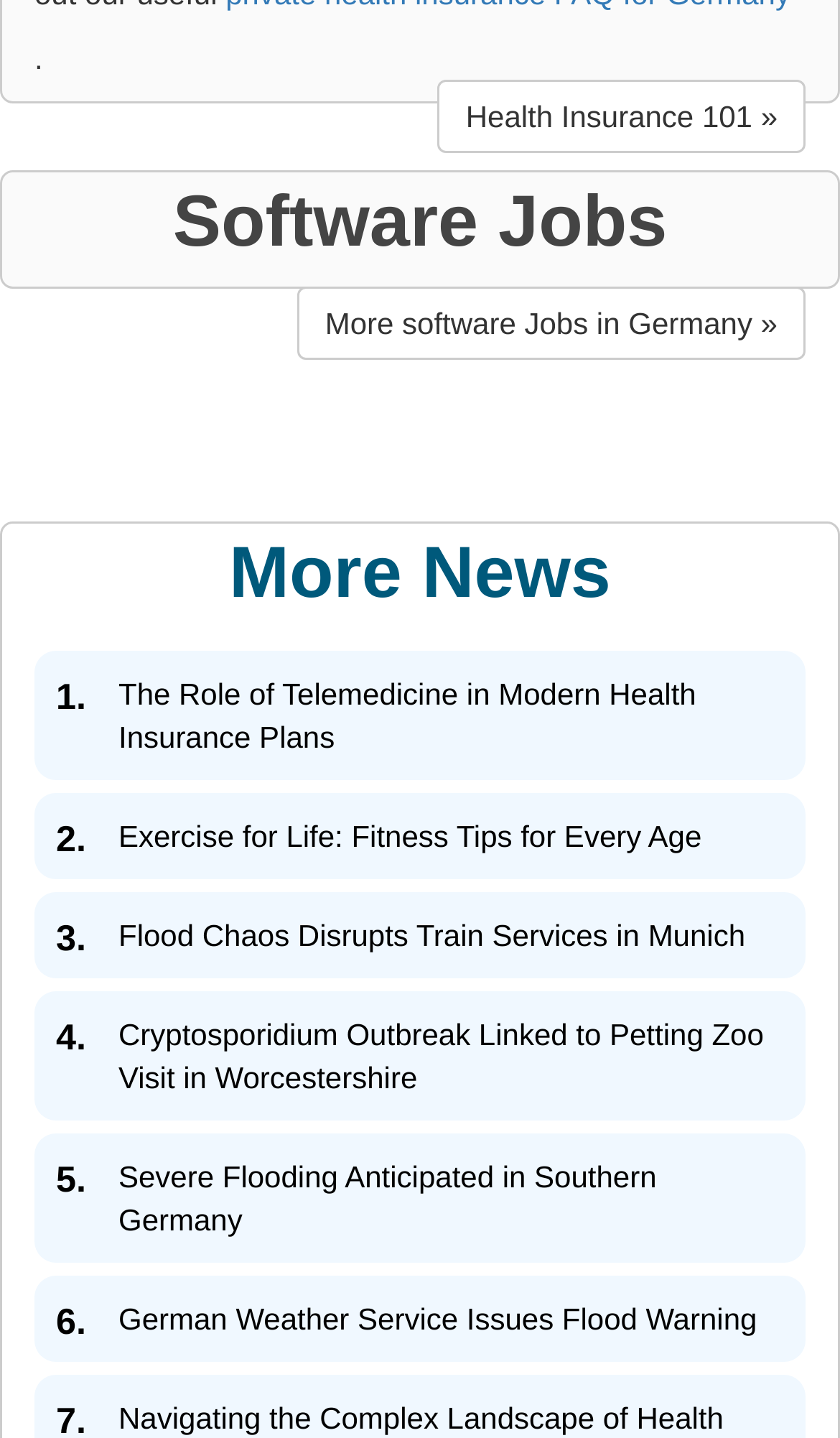Please find the bounding box coordinates of the clickable region needed to complete the following instruction: "View More software Jobs in Germany". The bounding box coordinates must consist of four float numbers between 0 and 1, i.e., [left, top, right, bottom].

[0.354, 0.199, 0.959, 0.25]